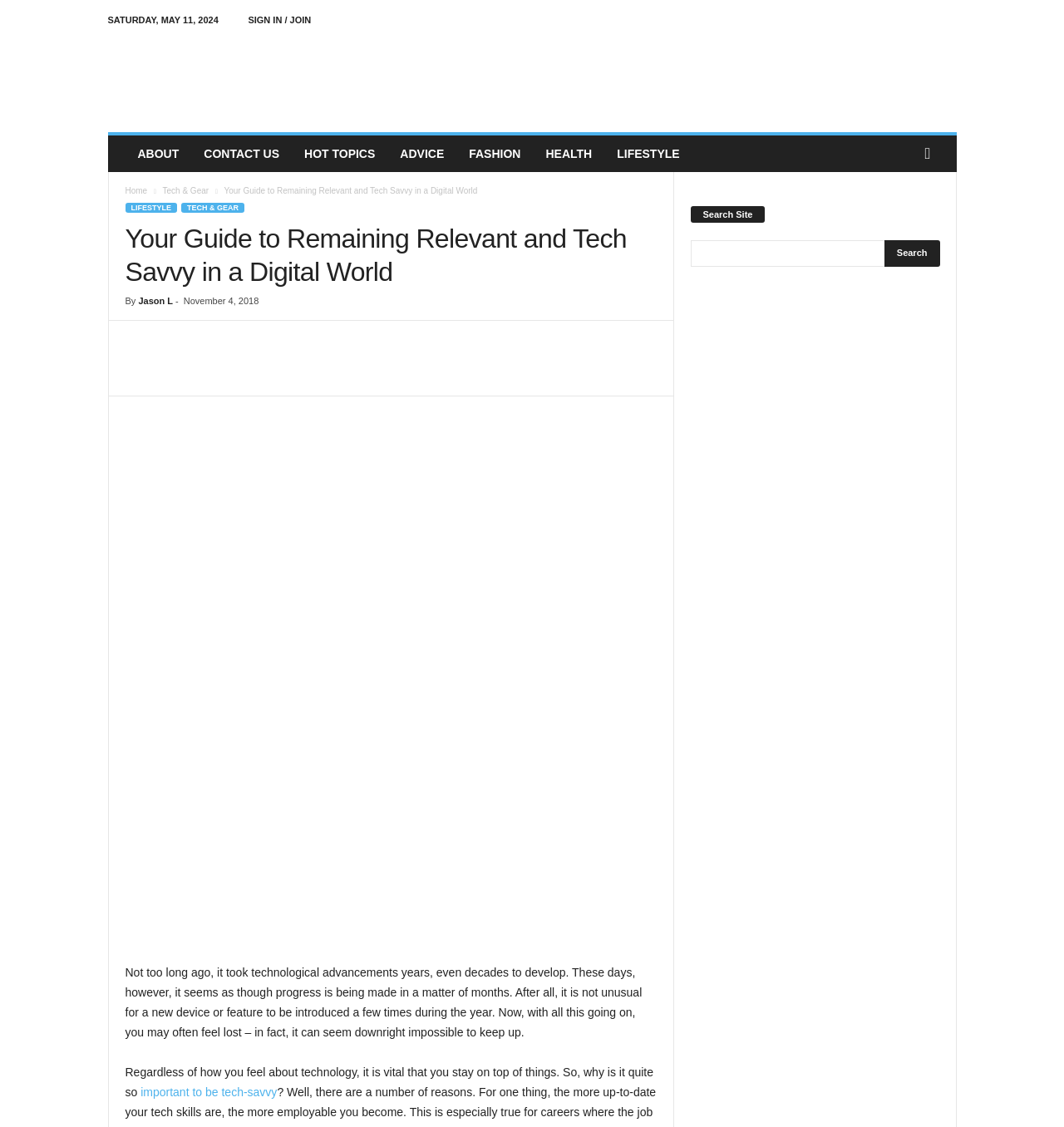Respond with a single word or phrase to the following question: What is the name of the author of the article?

Jason L